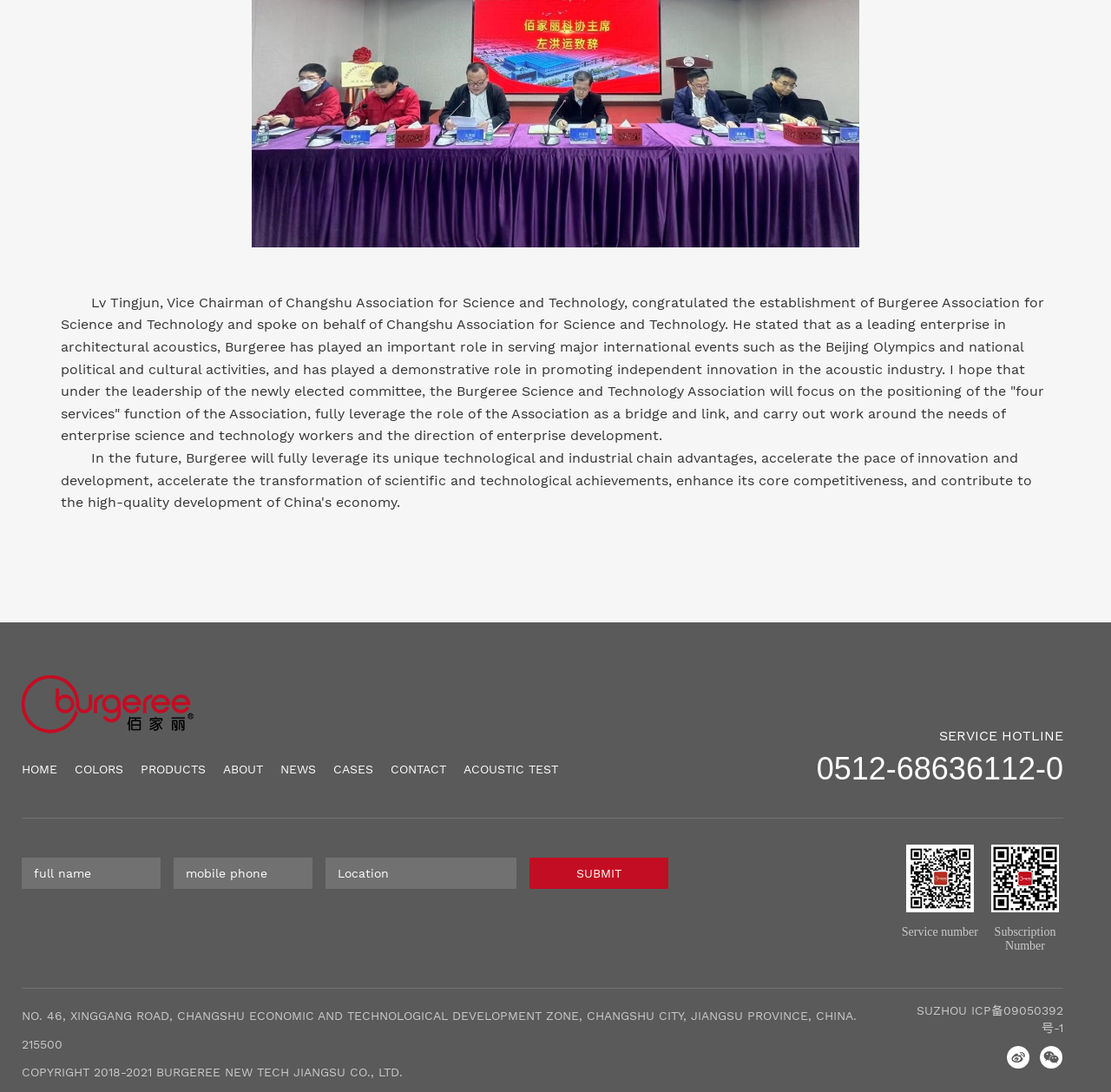Pinpoint the bounding box coordinates of the element you need to click to execute the following instruction: "Click the ABOUT link". The bounding box should be represented by four float numbers between 0 and 1, in the format [left, top, right, bottom].

[0.201, 0.698, 0.237, 0.711]